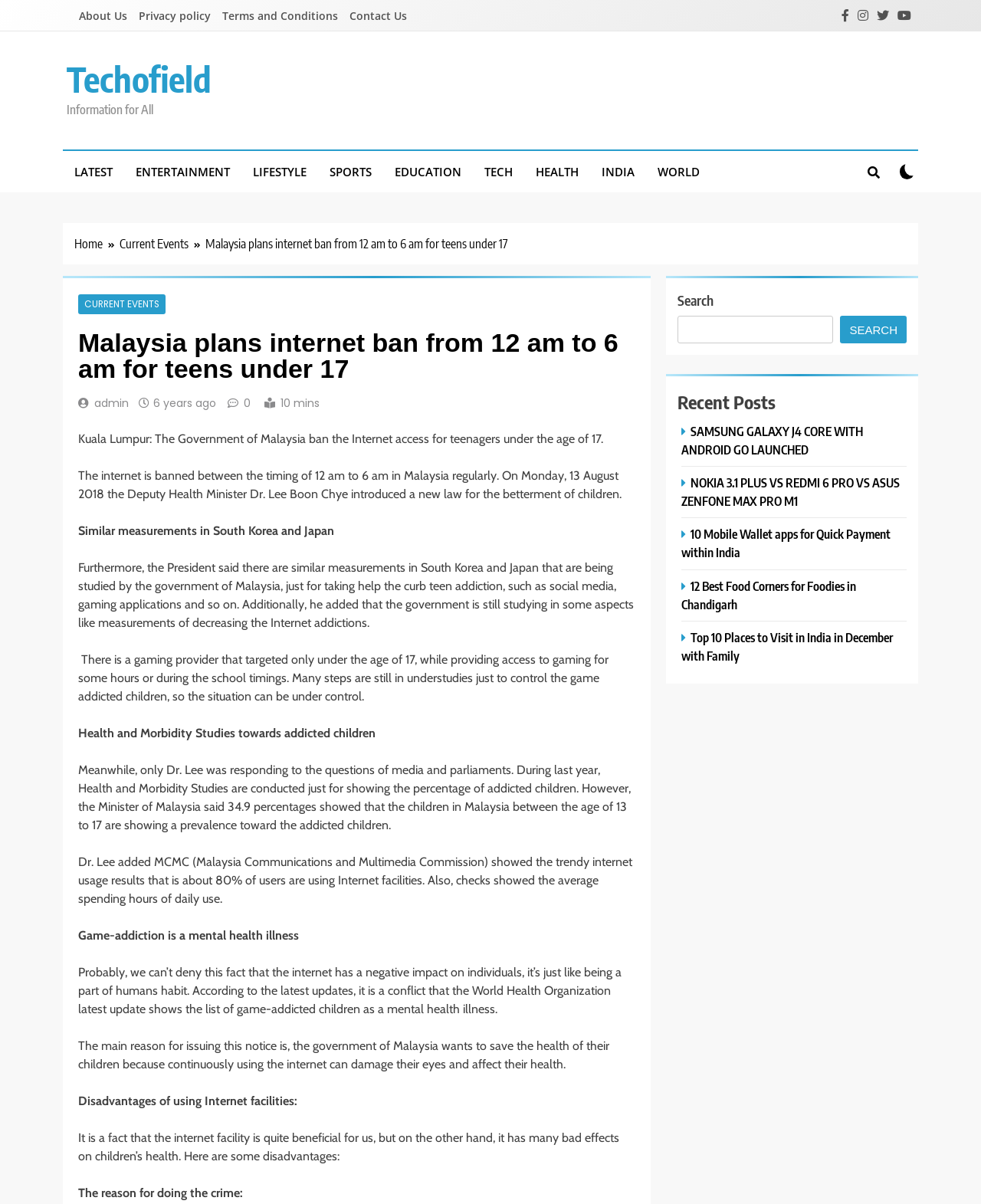Identify the bounding box coordinates of the section to be clicked to complete the task described by the following instruction: "Click on the 'About Us' link". The coordinates should be four float numbers between 0 and 1, formatted as [left, top, right, bottom].

[0.076, 0.007, 0.134, 0.019]